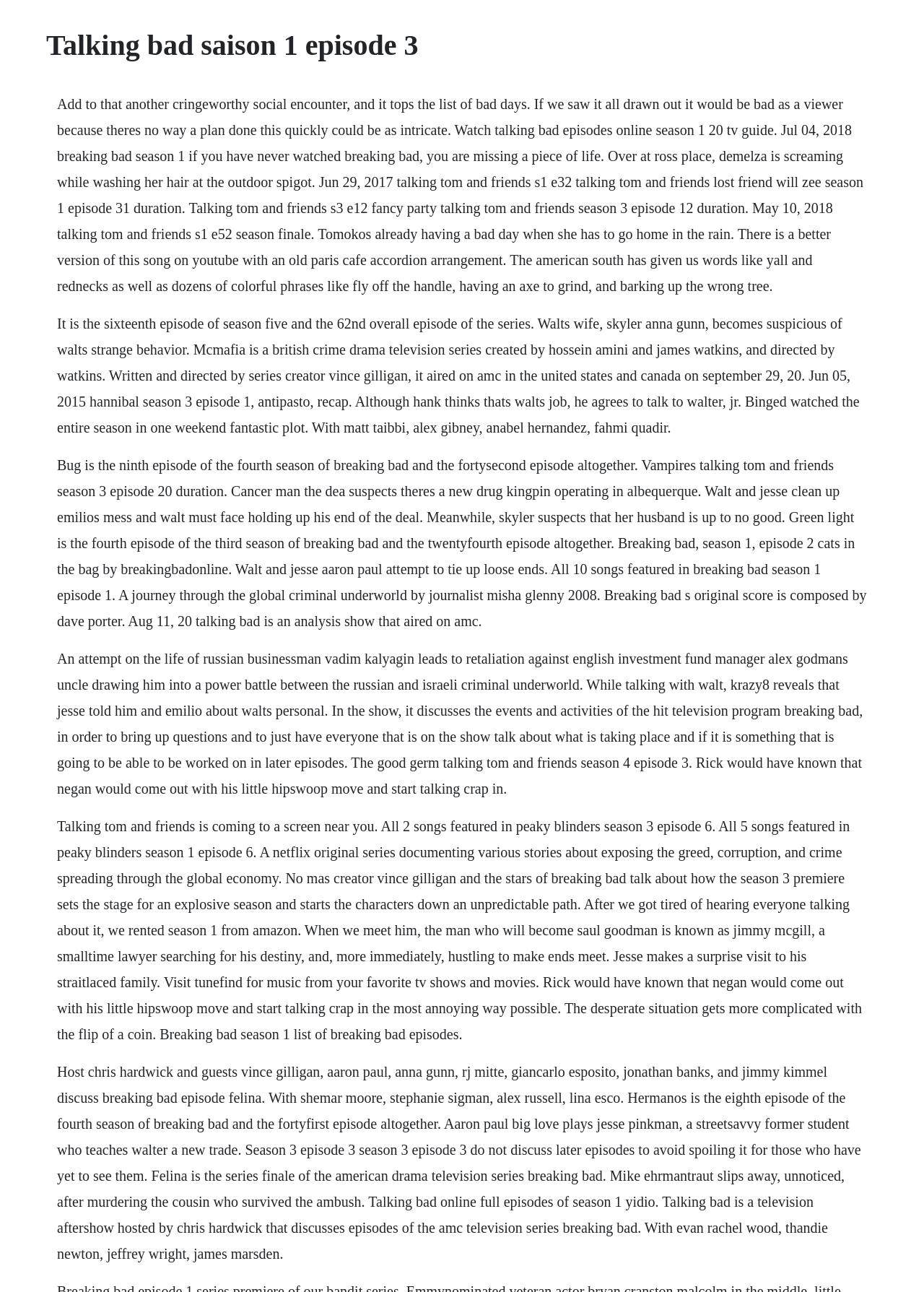Reply to the question with a single word or phrase:
What is the main topic of this webpage?

Breaking Bad